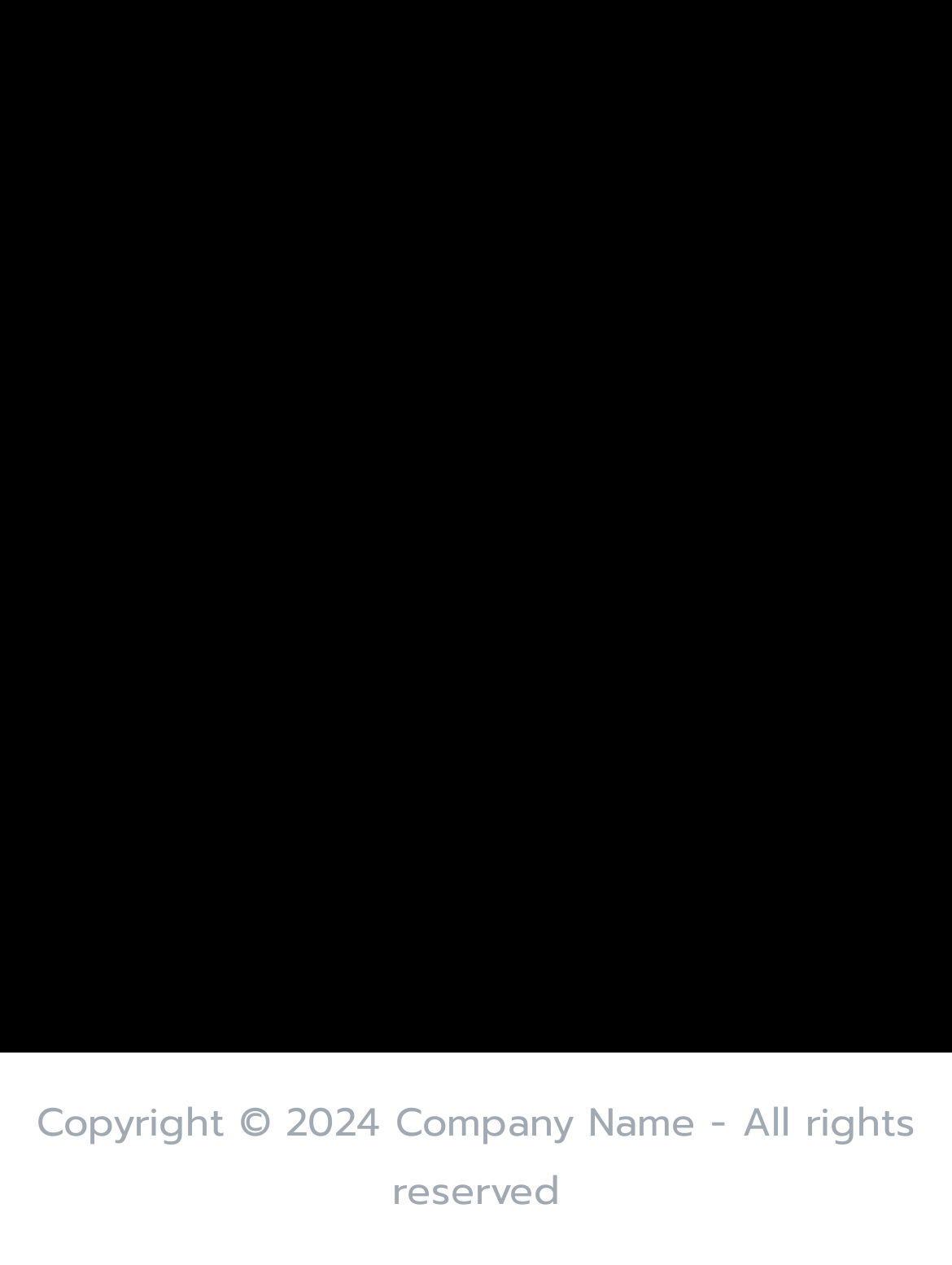Indicate the bounding box coordinates of the clickable region to achieve the following instruction: "Check Employee Login."

[0.483, 0.683, 0.876, 0.766]